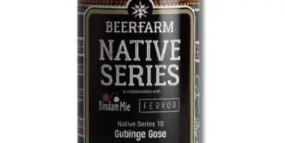Use a single word or phrase to answer the following:
What is the Gubinge fruit also known as?

Kakadu plum